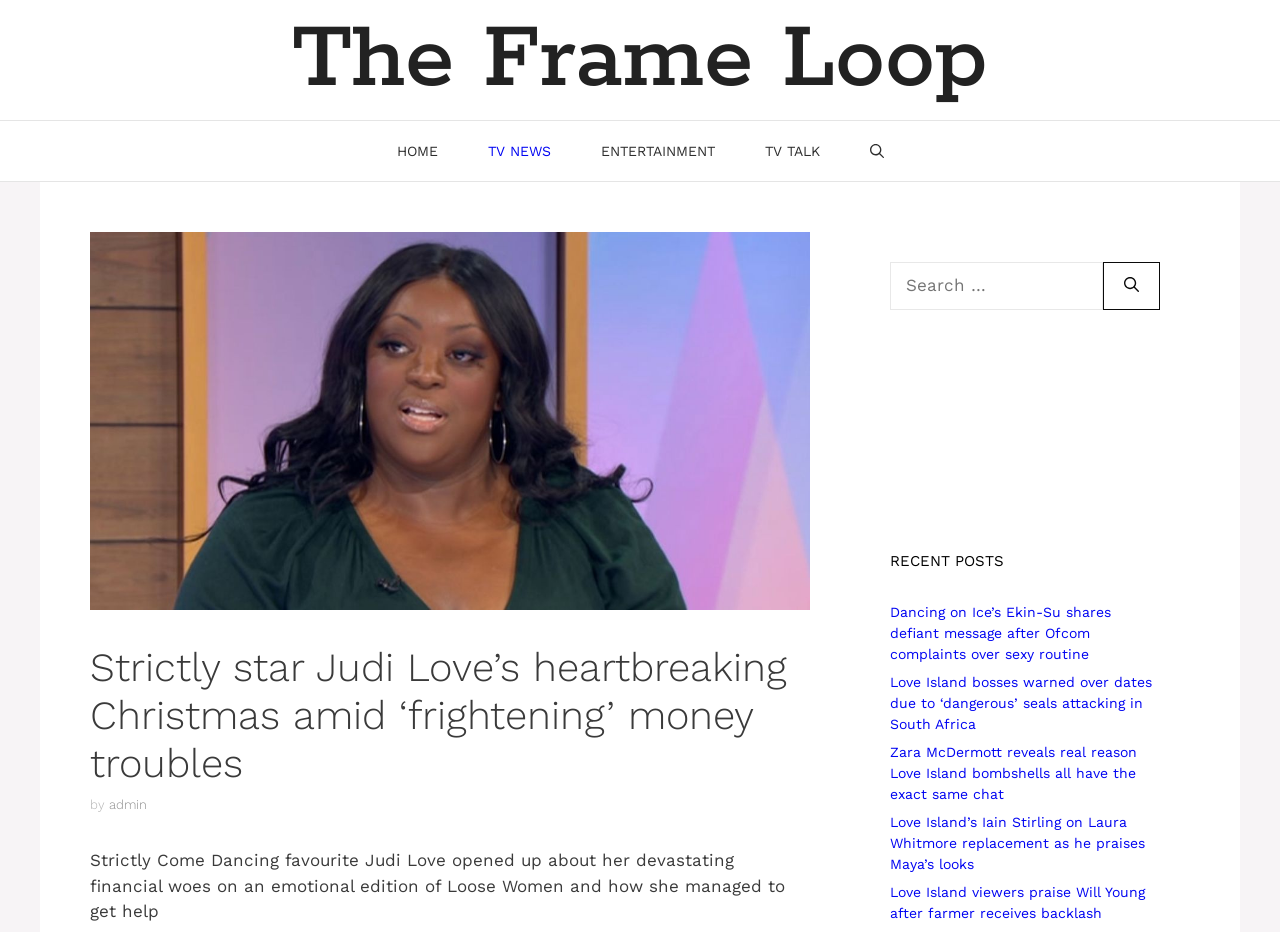Can you find the bounding box coordinates for the element to click on to achieve the instruction: "Open the TV NEWS page"?

[0.361, 0.13, 0.45, 0.194]